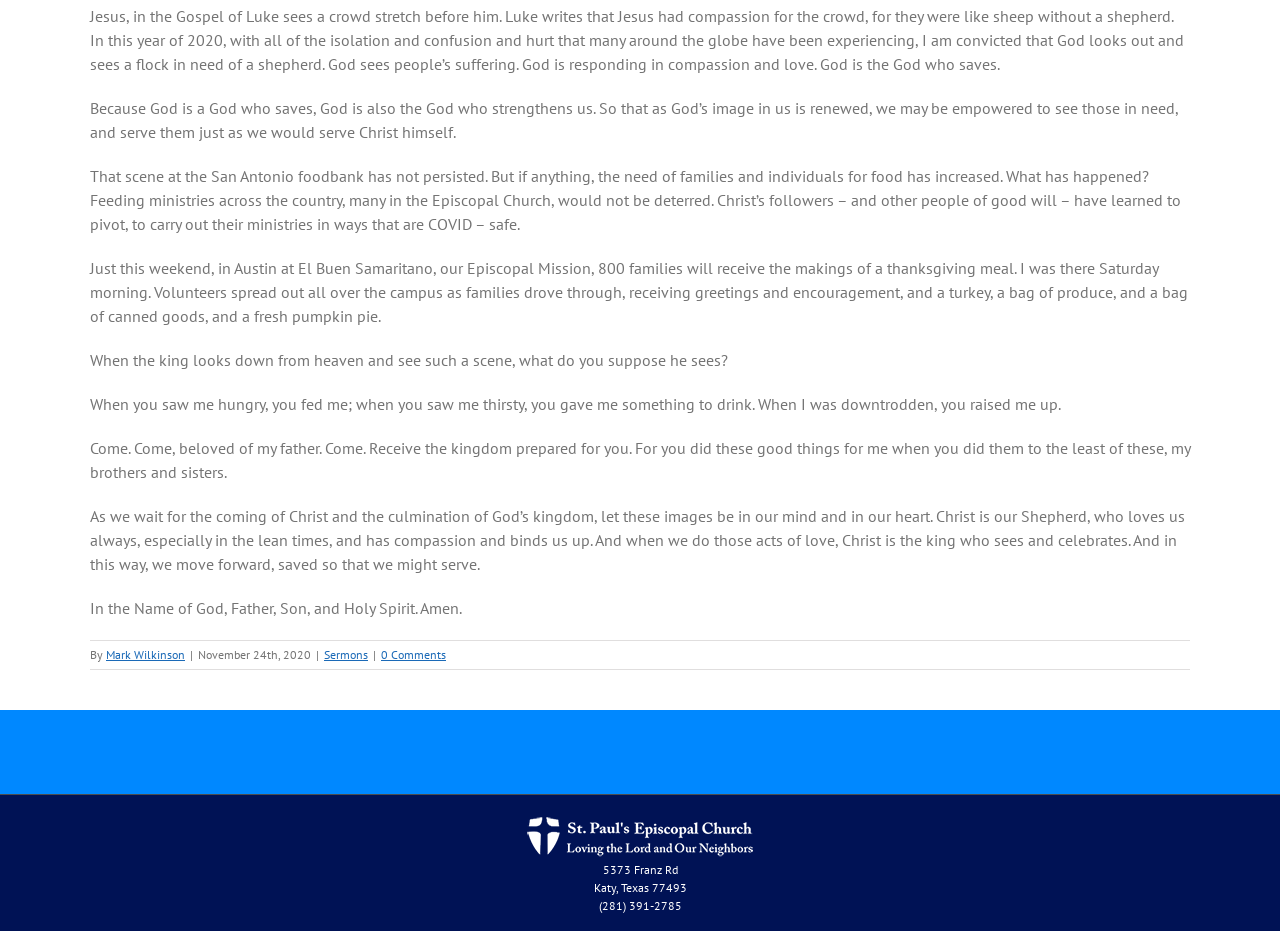What is the significance of the scene at the San Antonio foodbank?
Please ensure your answer to the question is detailed and covers all necessary aspects.

The scene at the San Antonio foodbank is significant because it shows the need for food among families and individuals, which has increased despite the challenges posed by COVID-19, and how feeding ministries have adapted to continue serving others.